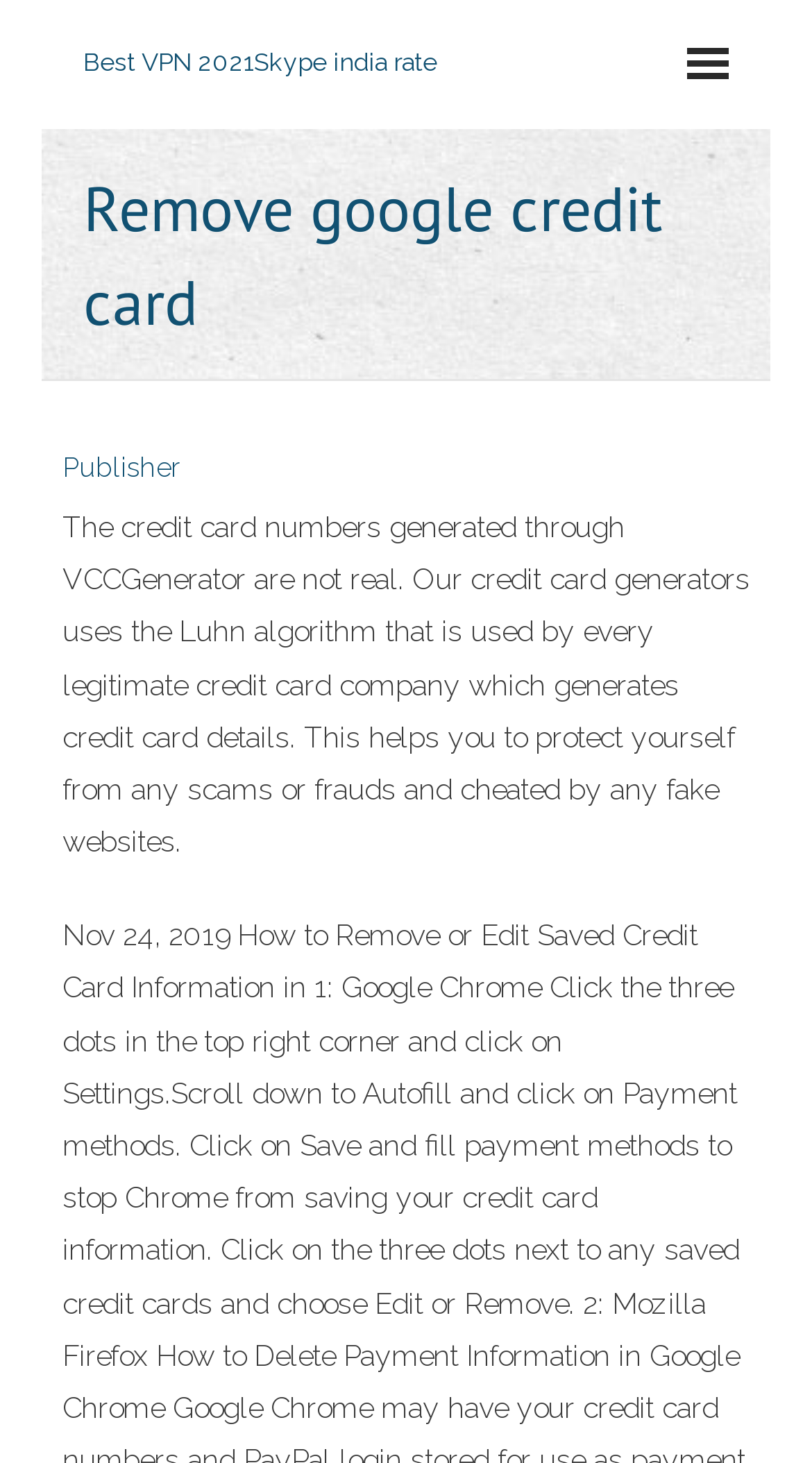What algorithm is used by VCCGenerator?
Answer with a single word or phrase, using the screenshot for reference.

Luhn algorithm